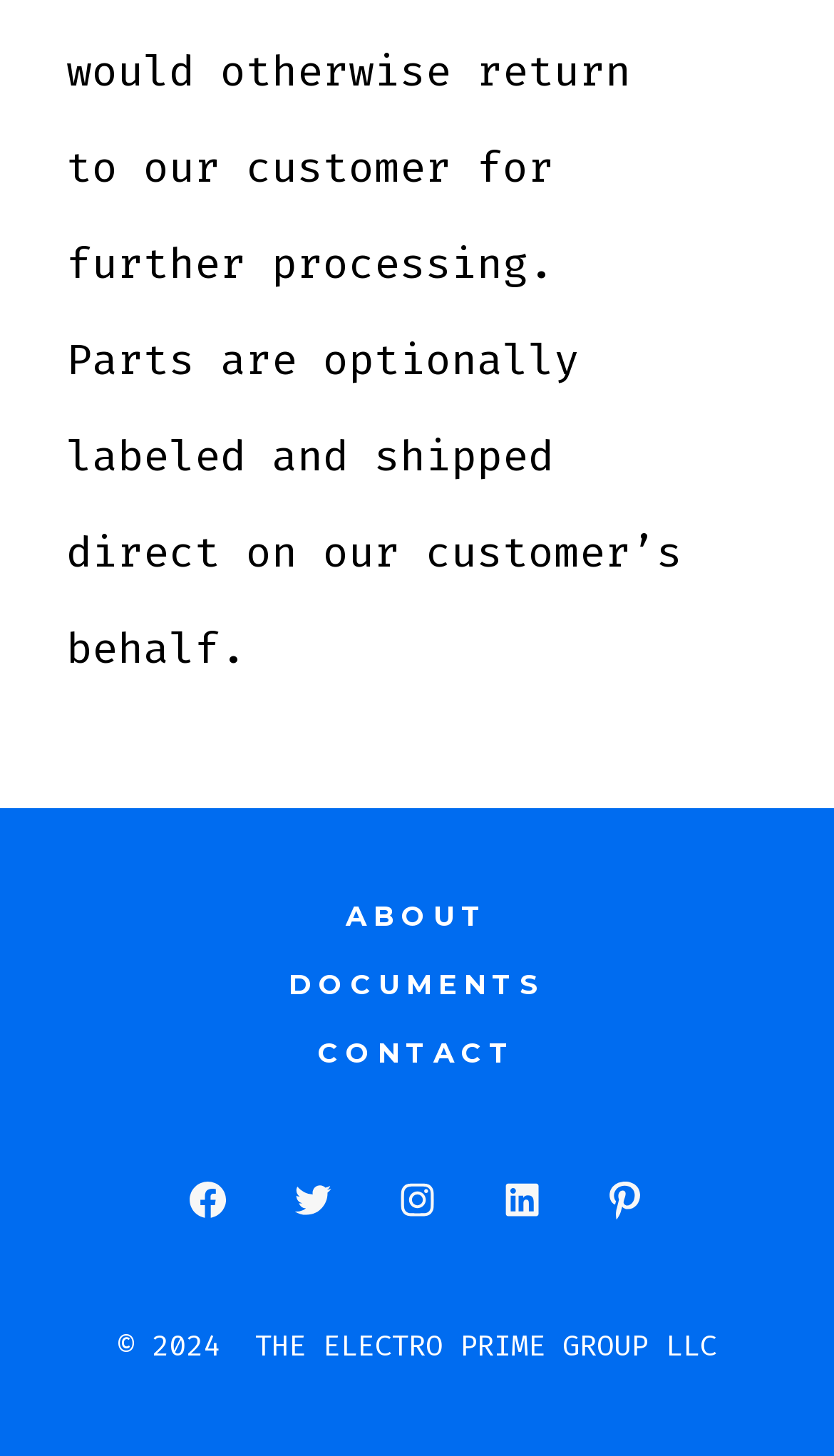Determine the bounding box coordinates of the region that needs to be clicked to achieve the task: "Contact us".

[0.326, 0.701, 0.674, 0.748]